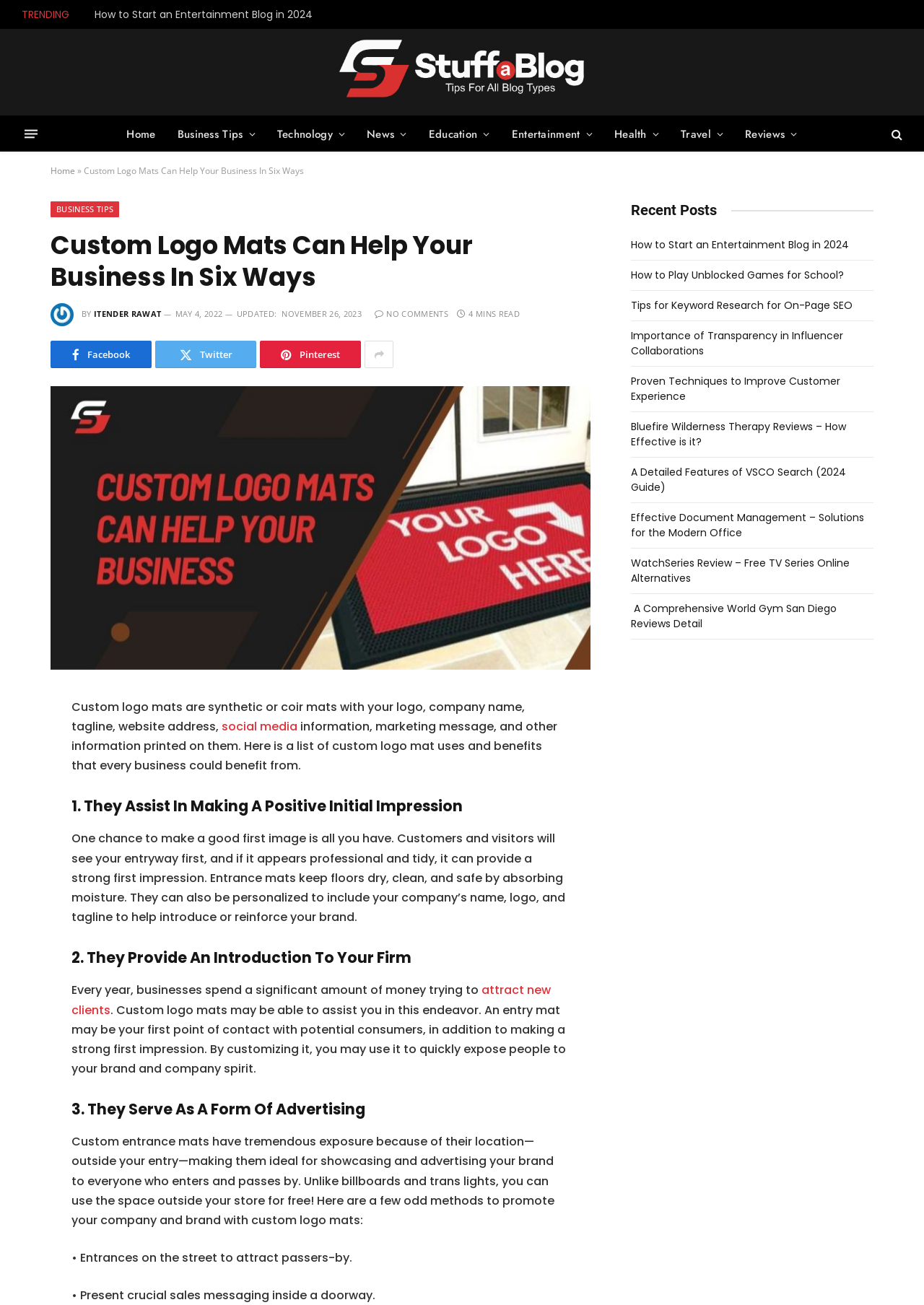Look at the image and answer the question in detail:
What is the purpose of the entrance mats?

According to the article, one of the benefits of custom logo mats is that they assist in making a positive initial impression. This is because they can be personalized to include a company's name, logo, and tagline, and they can also keep floors dry, clean, and safe by absorbing moisture.